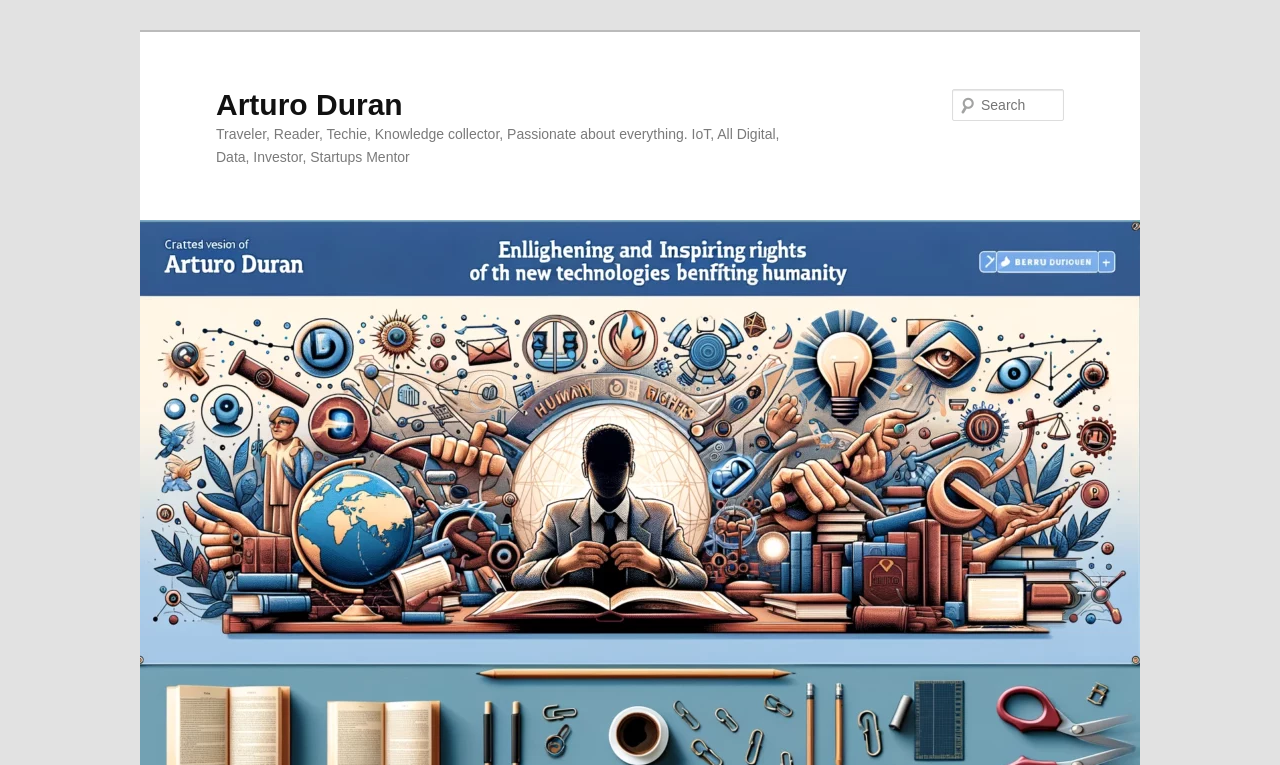What is the name of the person described on this webpage?
From the screenshot, provide a brief answer in one word or phrase.

Arturo Duran